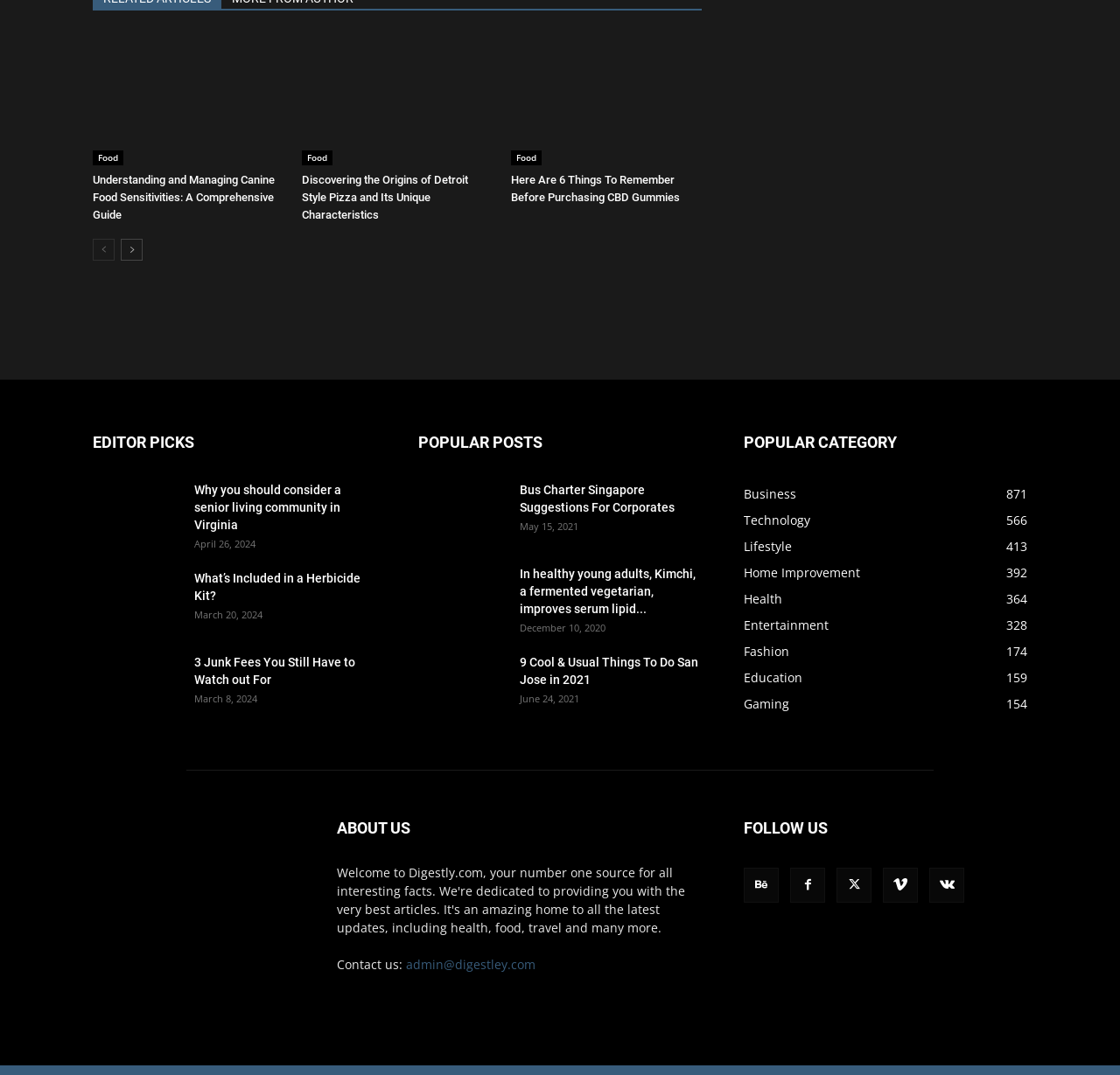Locate the bounding box coordinates of the clickable part needed for the task: "Read the recent post 'Who needs the sun all of the time…'".

None